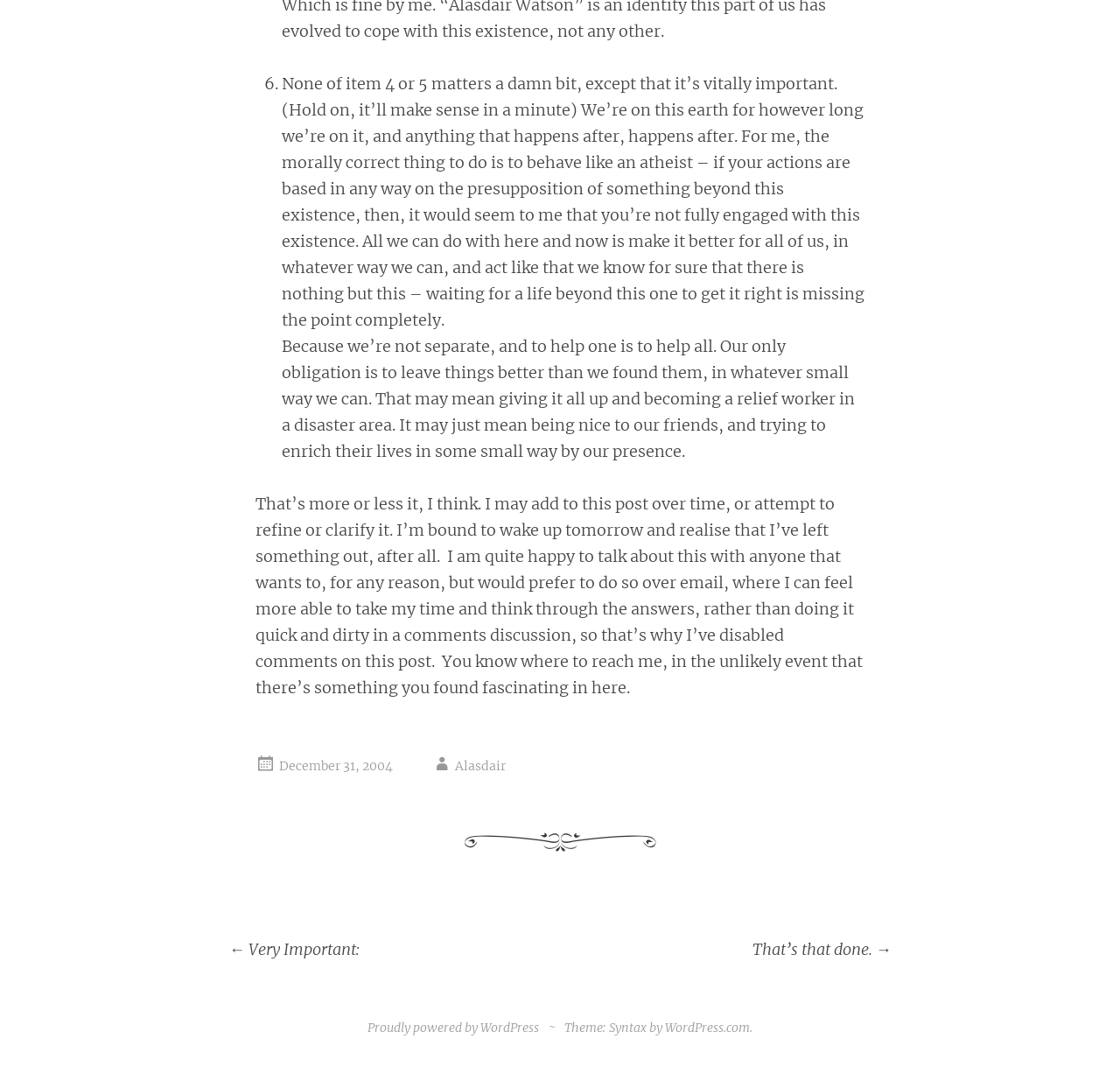What is the purpose of the author's actions?
Answer the question with a thorough and detailed explanation.

According to the text, the author believes that the morally correct thing to do is to behave like an atheist, and make it better for all of us, in whatever way we can, because we're not separate, and to help one is to help all.